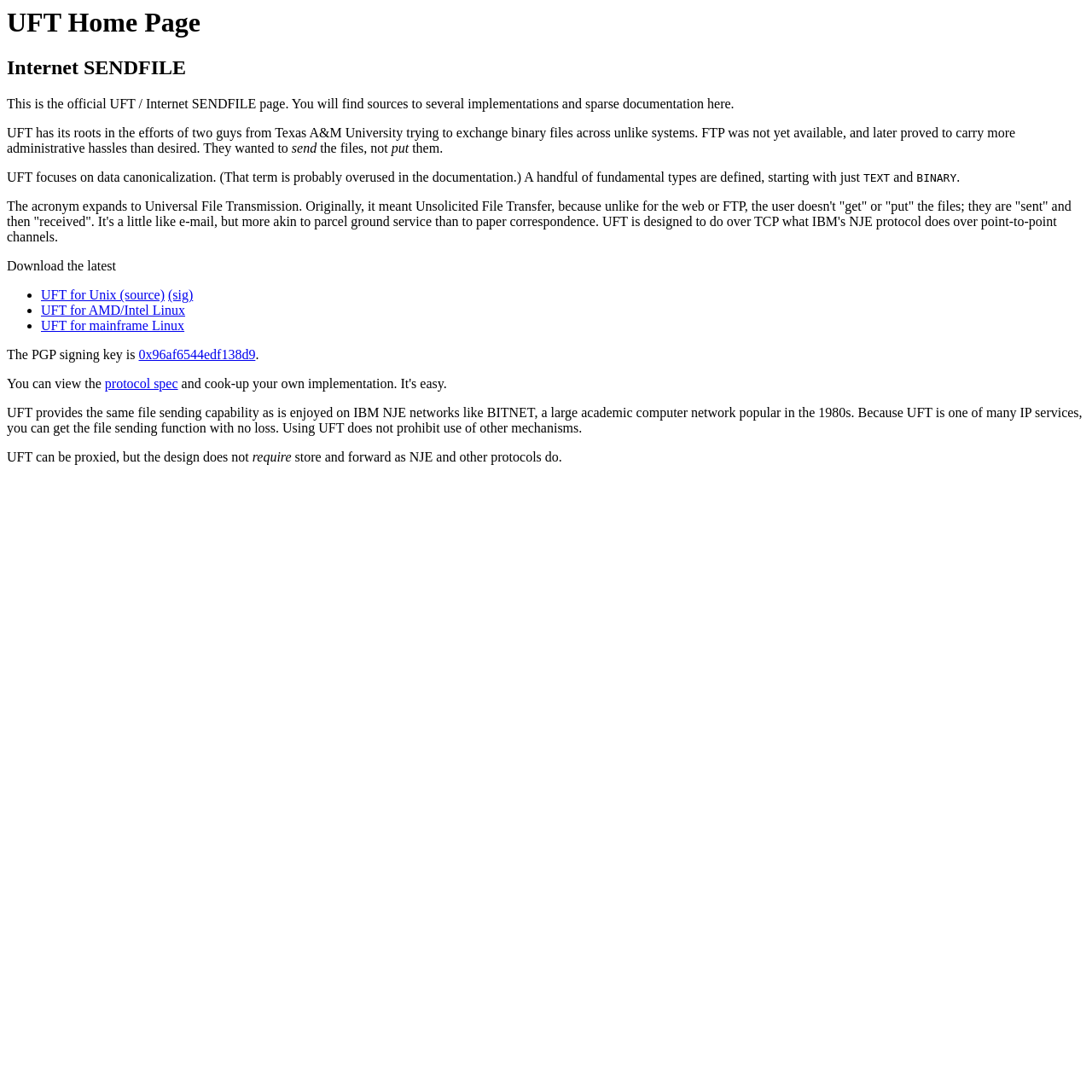Please extract the webpage's main title and generate its text content.

UFT Home Page